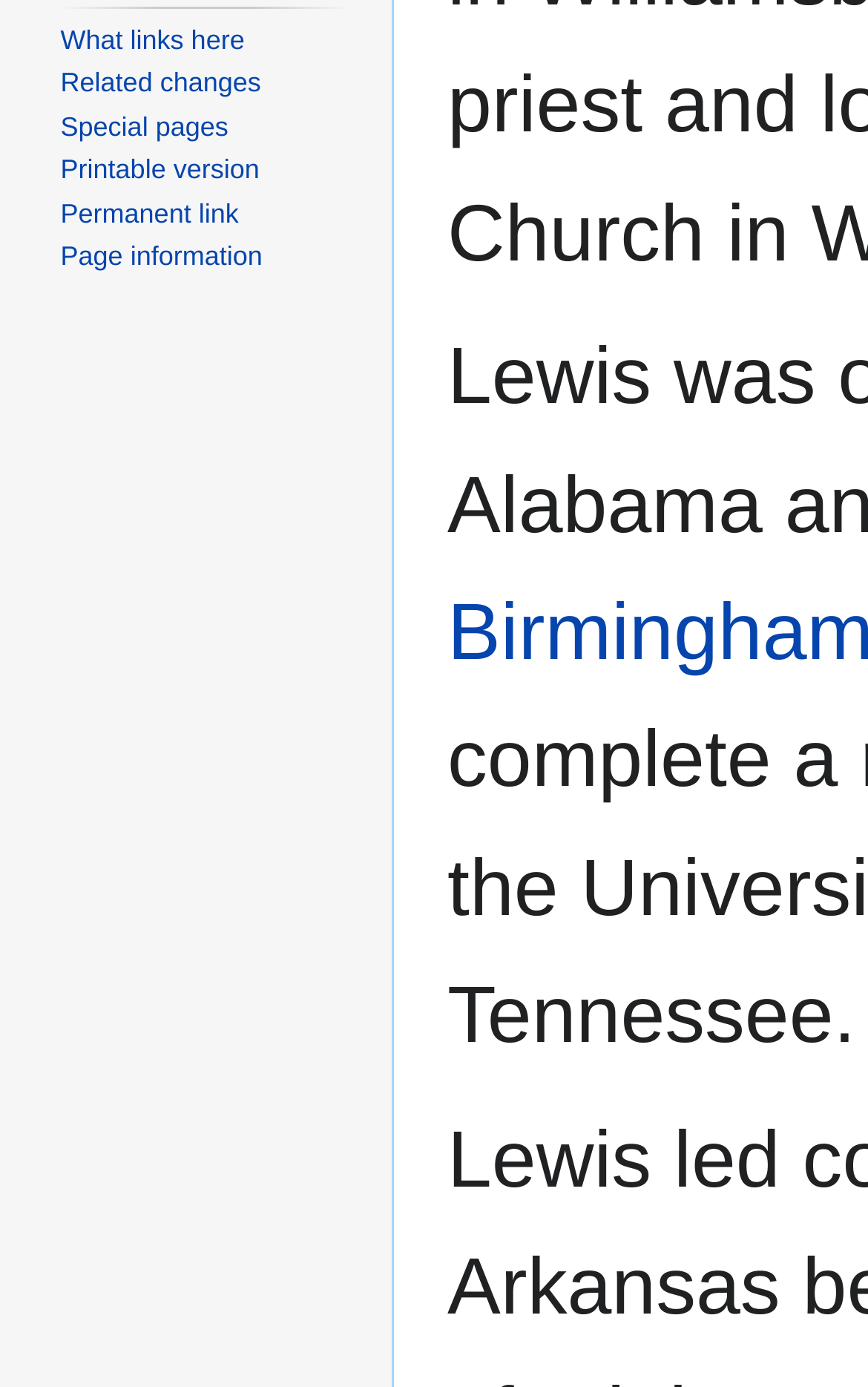Determine the bounding box for the UI element as described: "What links here". The coordinates should be represented as four float numbers between 0 and 1, formatted as [left, top, right, bottom].

[0.07, 0.017, 0.282, 0.039]